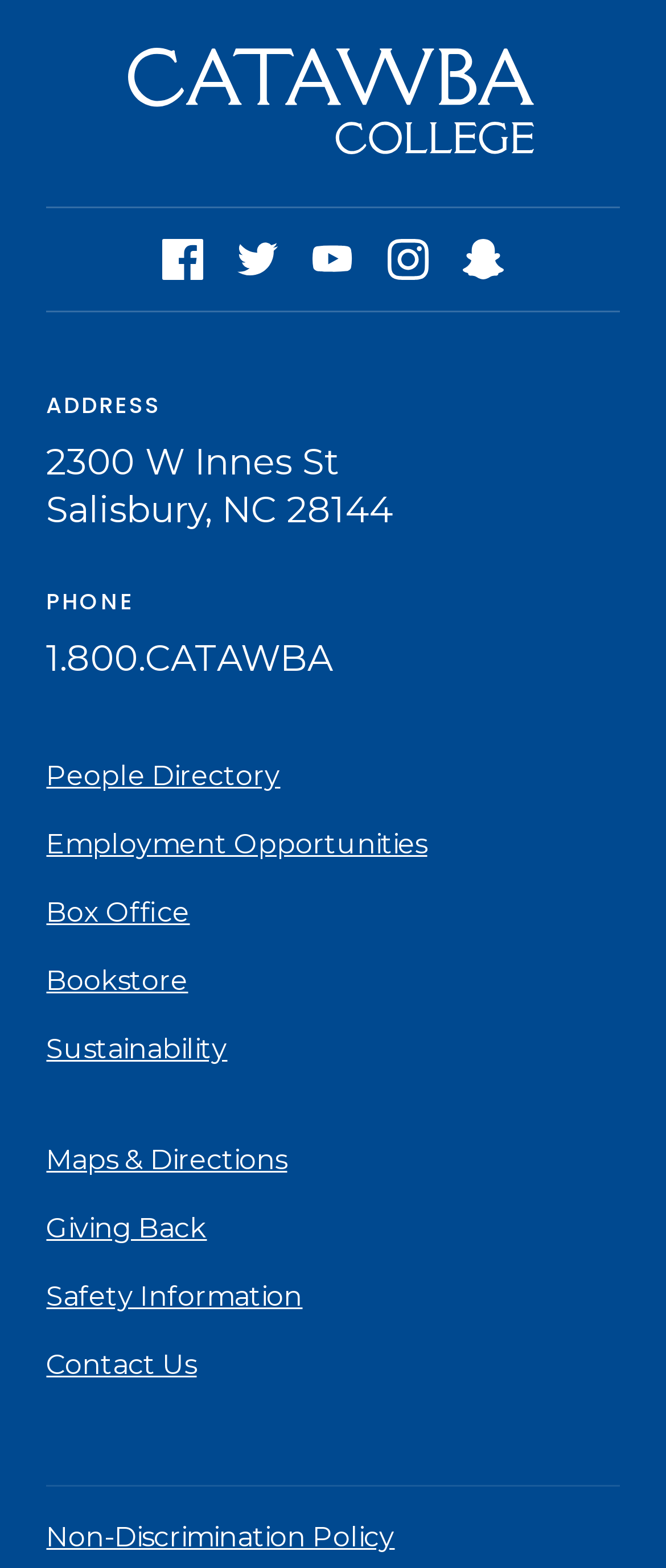Identify the bounding box coordinates of the region that should be clicked to execute the following instruction: "Contact Us".

[0.07, 0.86, 0.93, 0.882]